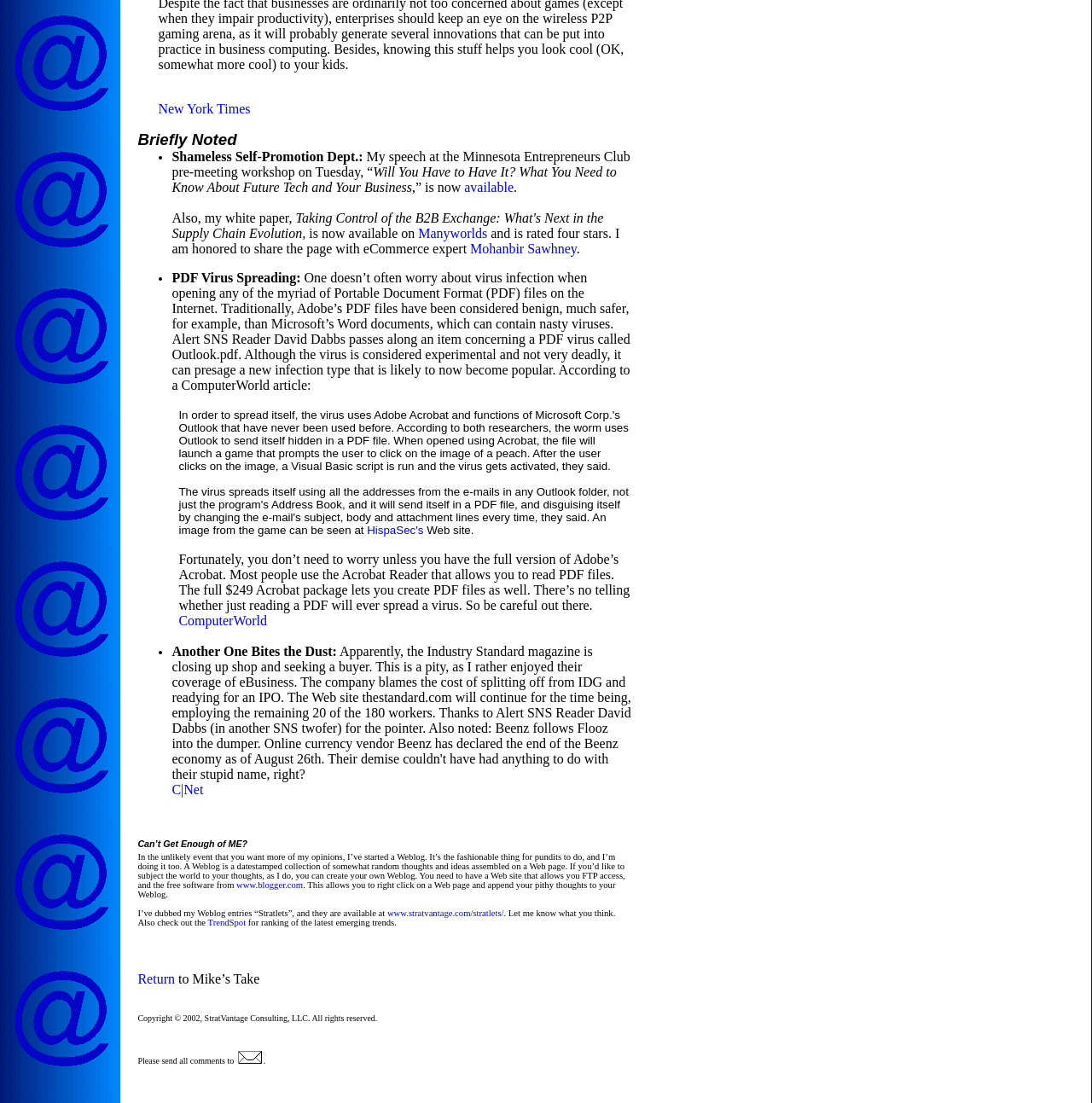Answer the question using only a single word or phrase: 
What is the name of the author's company?

StratVantage Consulting, LLC.